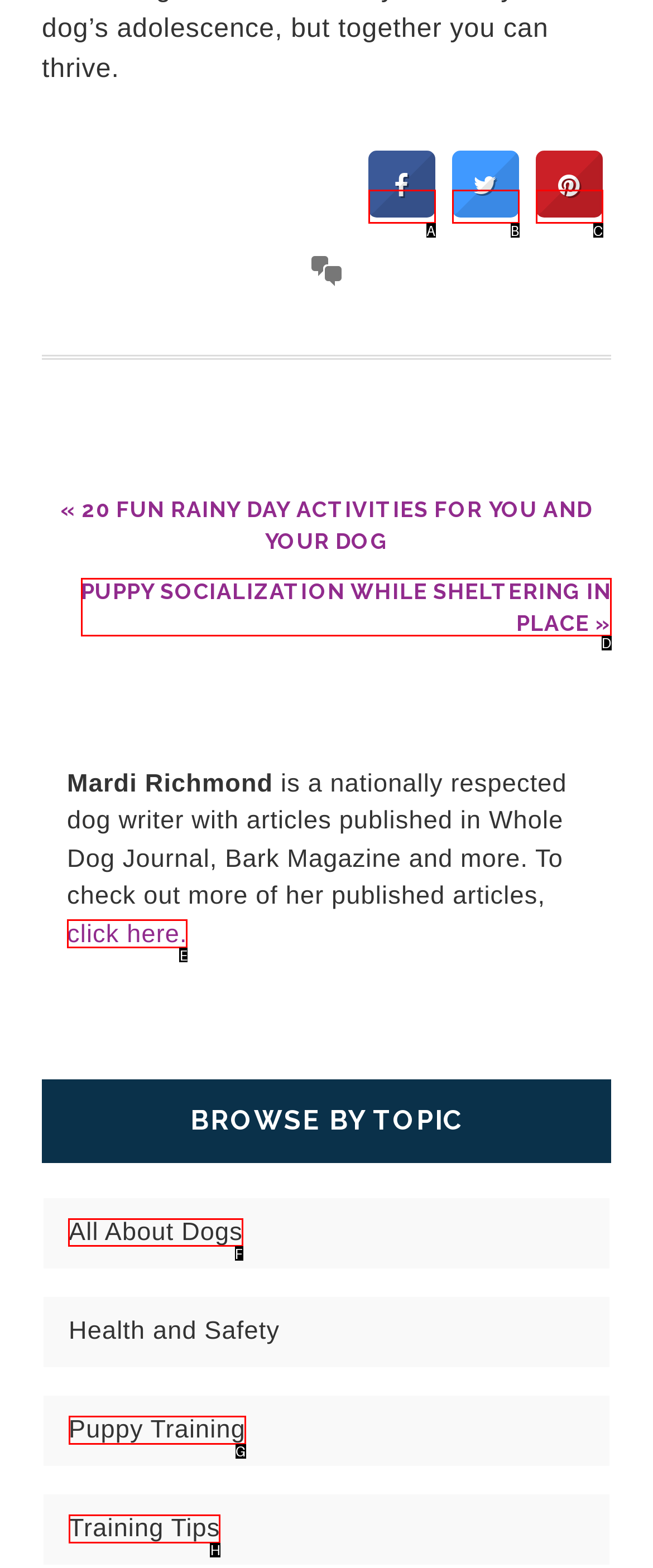Determine which HTML element to click on in order to complete the action: read about all things dogs.
Reply with the letter of the selected option.

F